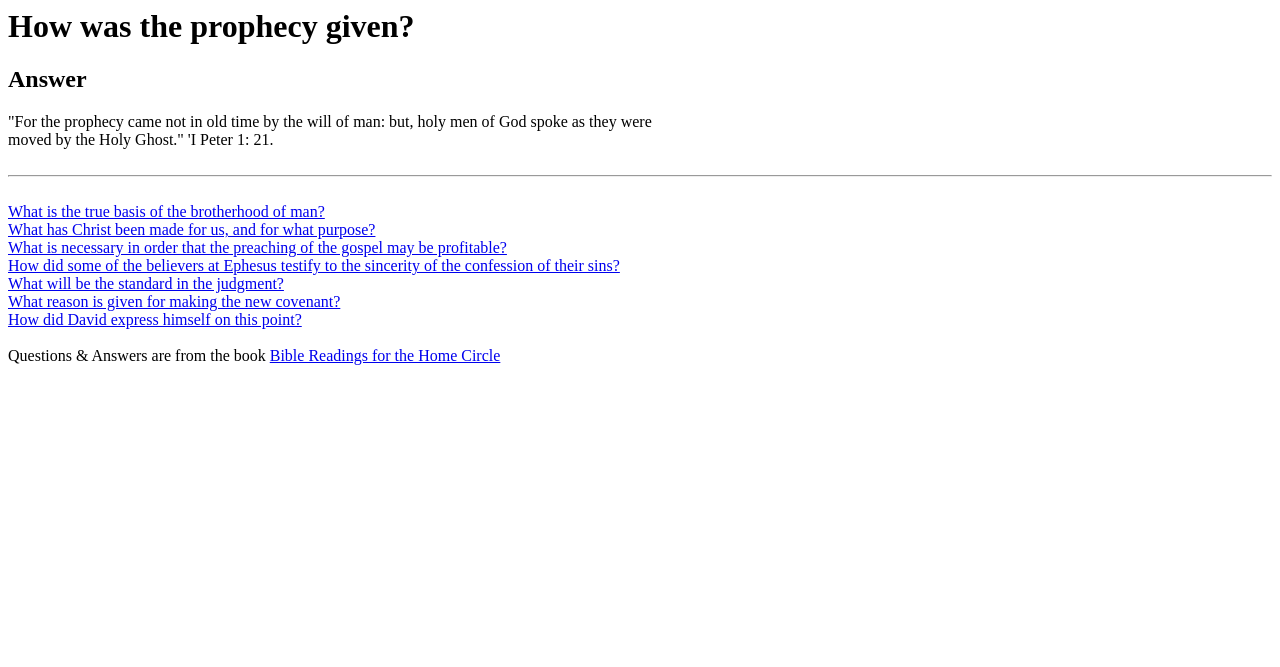Please determine the bounding box coordinates of the element to click in order to execute the following instruction: "Explore 'How did some of the believers at Ephesus testify to the sincerity of their confession of their sins?'". The coordinates should be four float numbers between 0 and 1, specified as [left, top, right, bottom].

[0.006, 0.386, 0.484, 0.411]